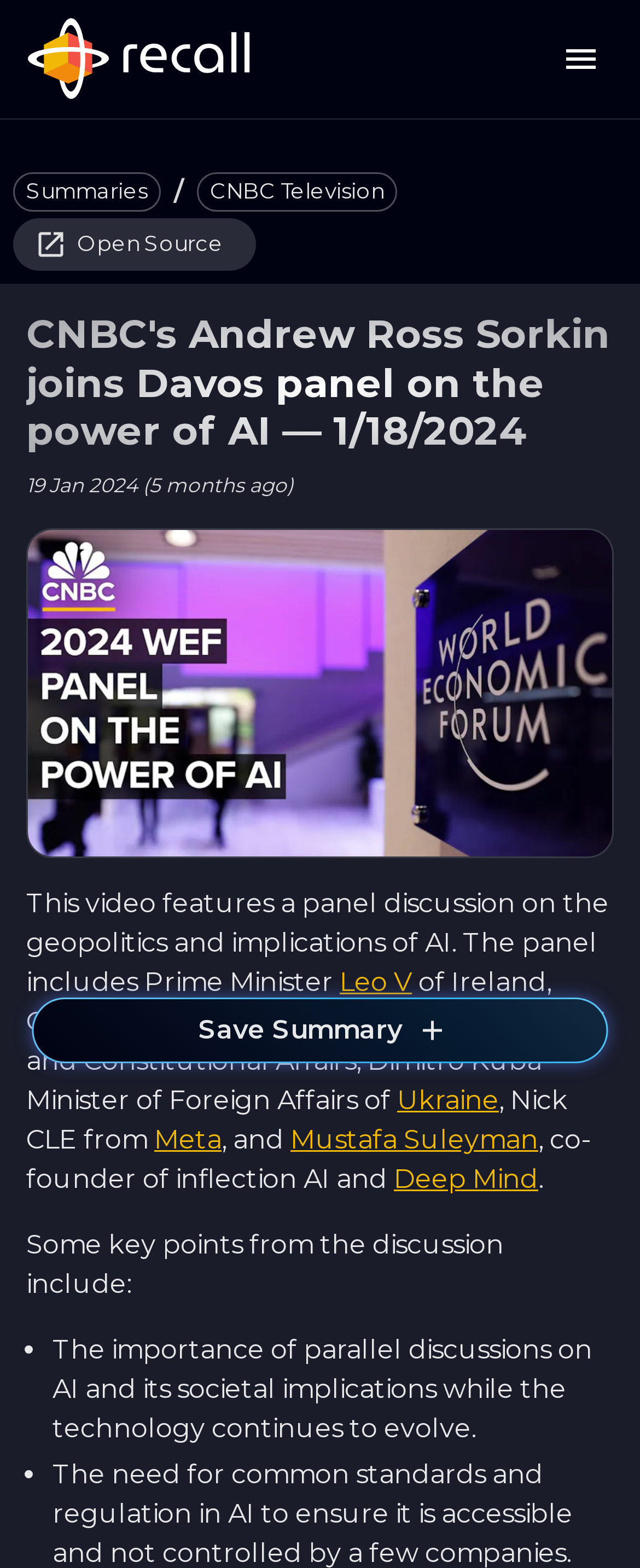Determine the bounding box coordinates of the clickable element to achieve the following action: 'Open the menu'. Provide the coordinates as four float values between 0 and 1, formatted as [left, top, right, bottom].

[0.856, 0.017, 0.959, 0.059]